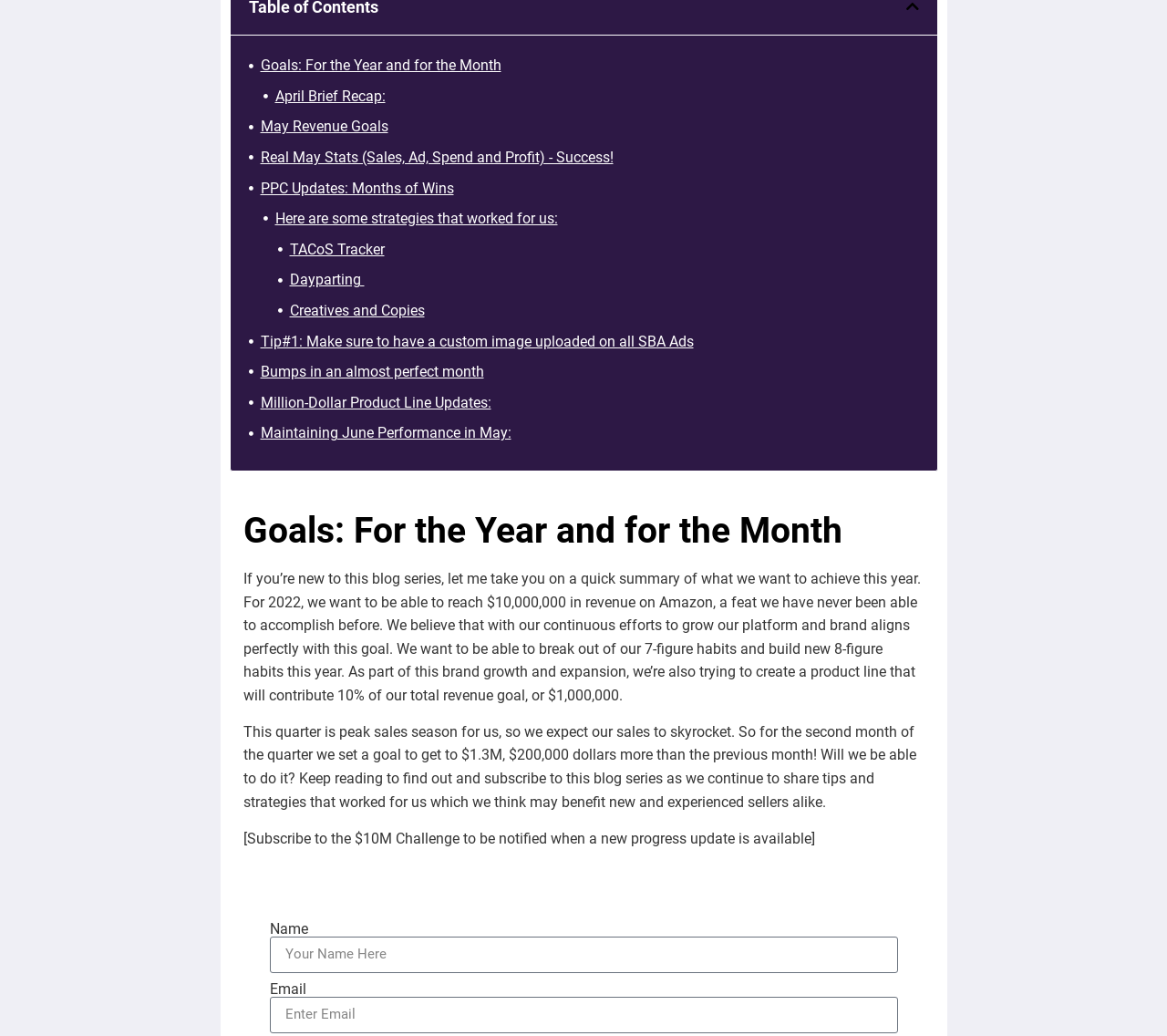Provide a one-word or brief phrase answer to the question:
What is required to subscribe to the $10M Challenge?

Name and Email